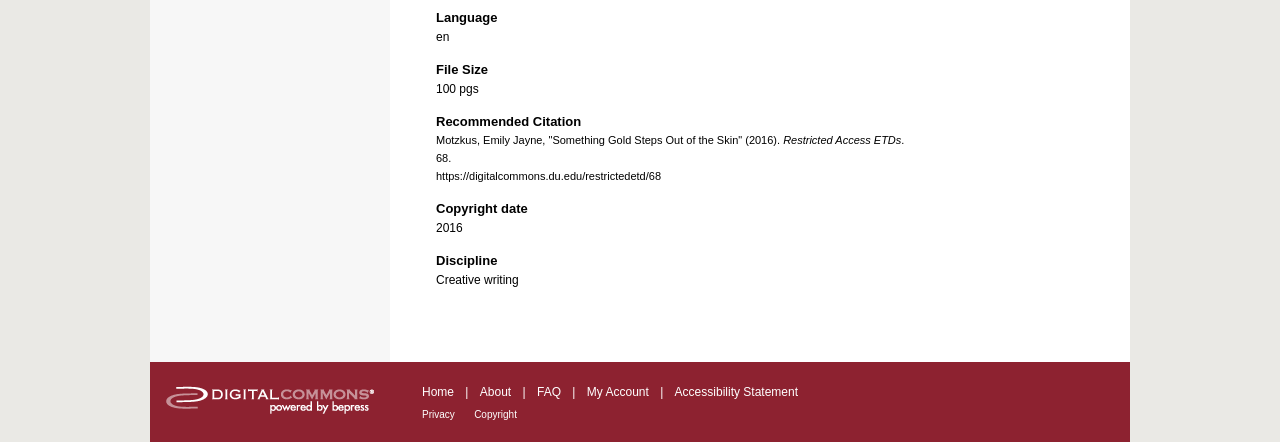Locate the bounding box coordinates of the element that needs to be clicked to carry out the instruction: "View 'About'". The coordinates should be given as four float numbers ranging from 0 to 1, i.e., [left, top, right, bottom].

[0.375, 0.871, 0.399, 0.902]